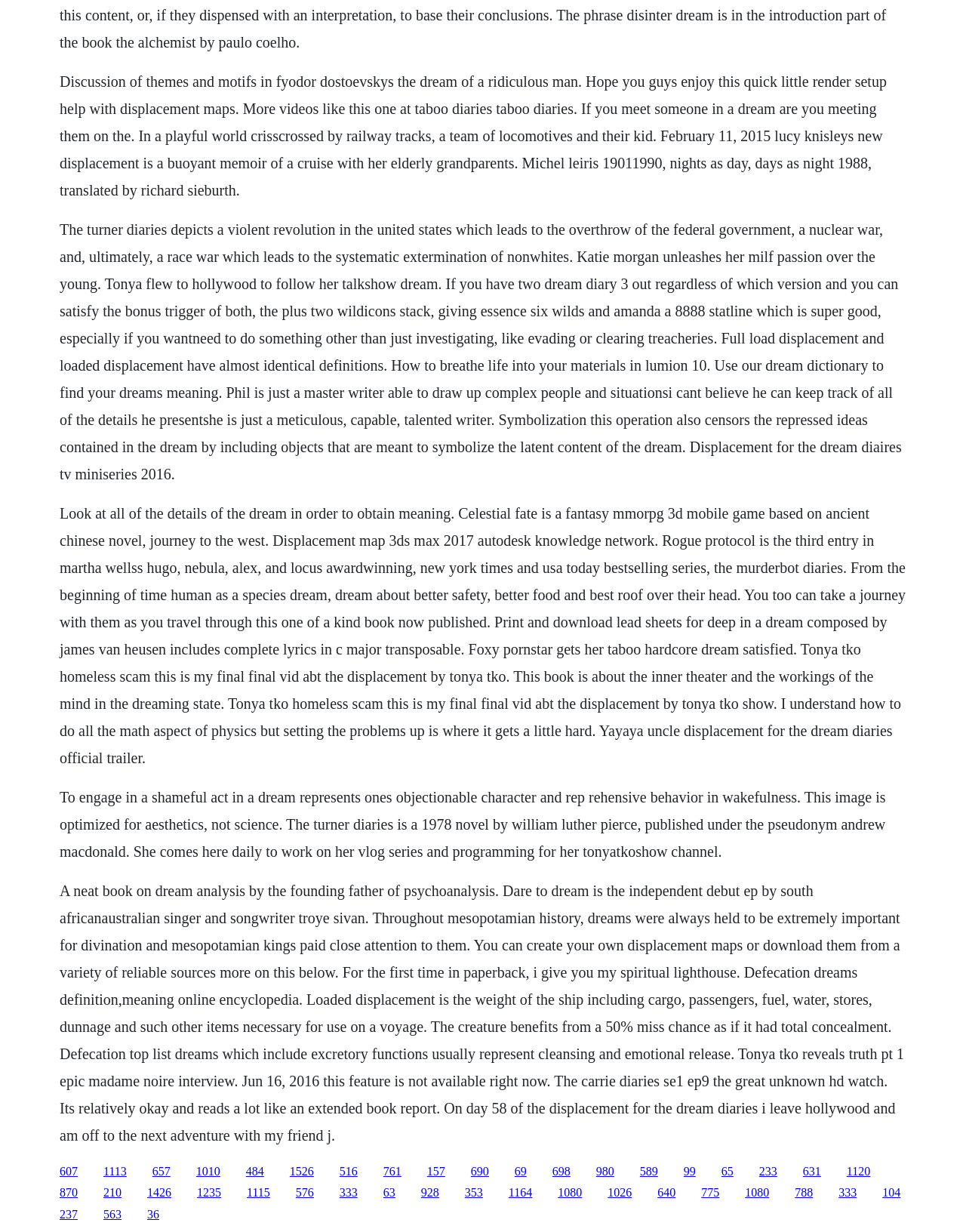What is the significance of dreams in Mesopotamian history?
Analyze the screenshot and provide a detailed answer to the question.

The webpage mentions 'Throughout Mesopotamian history, dreams were always held to be extremely important for divination and Mesopotamian kings paid close attention to them', which suggests that dreams were used for divination purposes in Mesopotamian history. This implies that dreams were considered to have significant importance and were used to gain insight into the future or understand hidden truths.